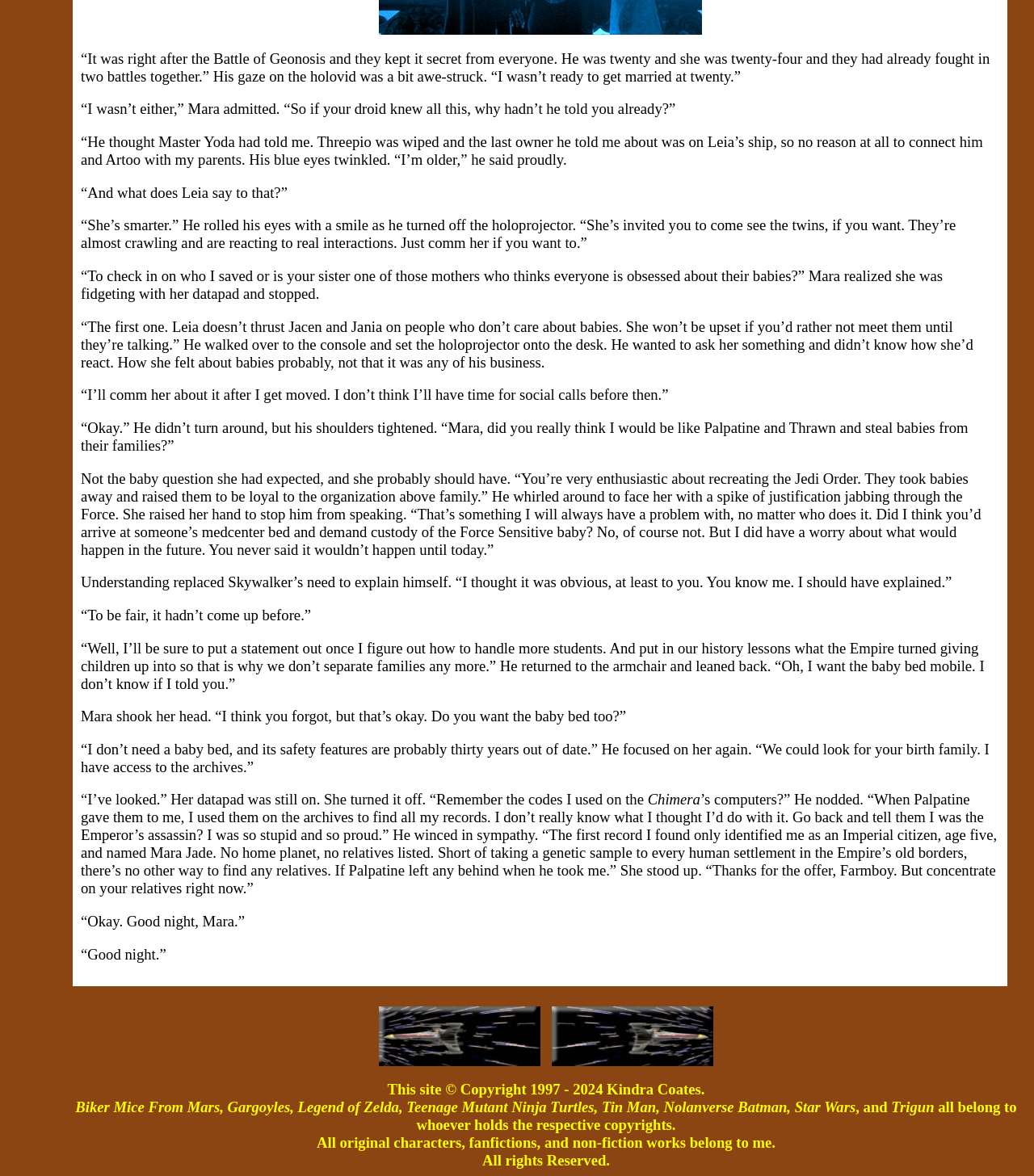Based on the image, please elaborate on the answer to the following question:
What is the offer made by the male character to Mara?

The male character offers to help Mara find her birth family by accessing the archives, but Mara declines, saying she has already looked and found nothing.